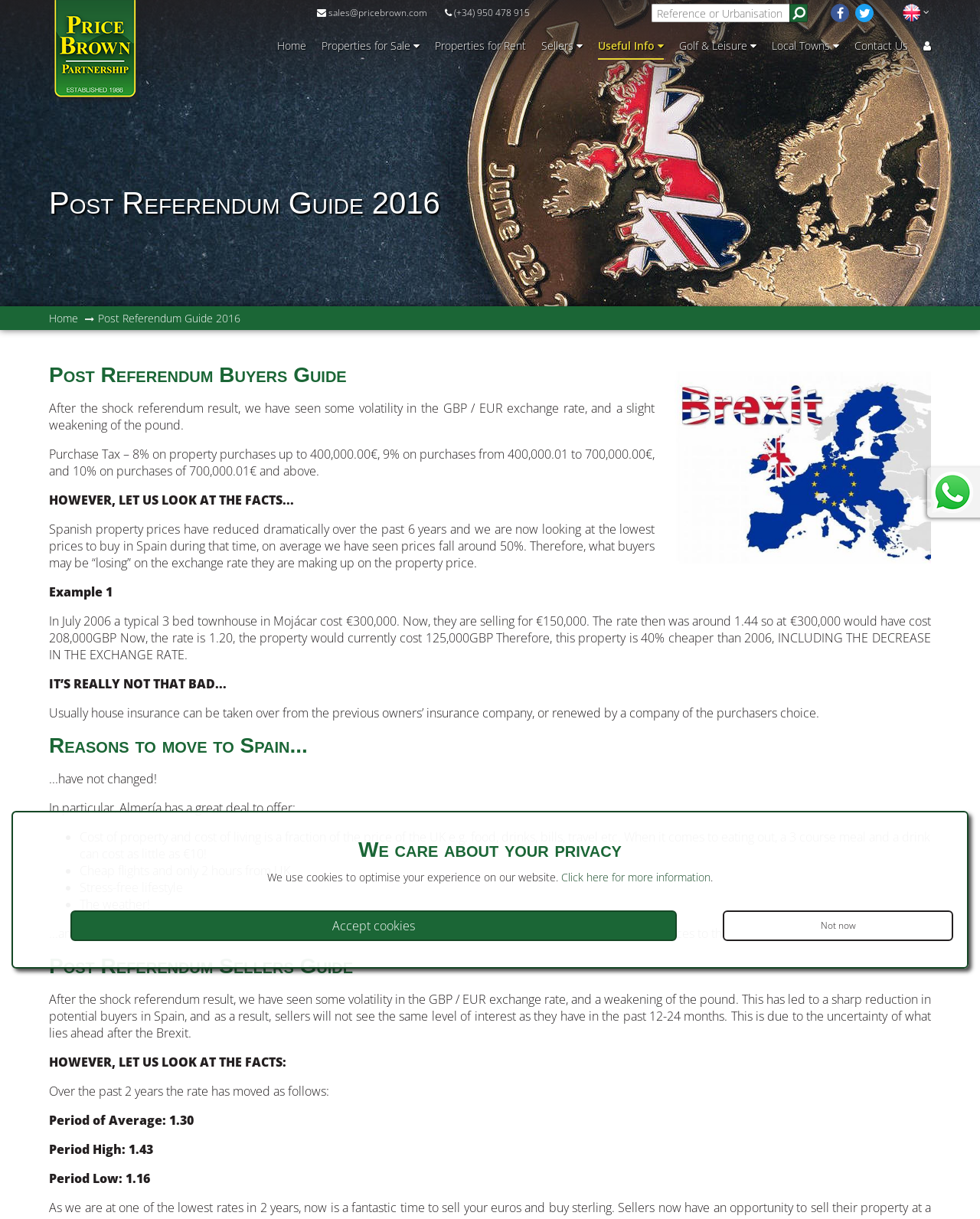Your task is to extract the text of the main heading from the webpage.

Post Referendum Guide 2016